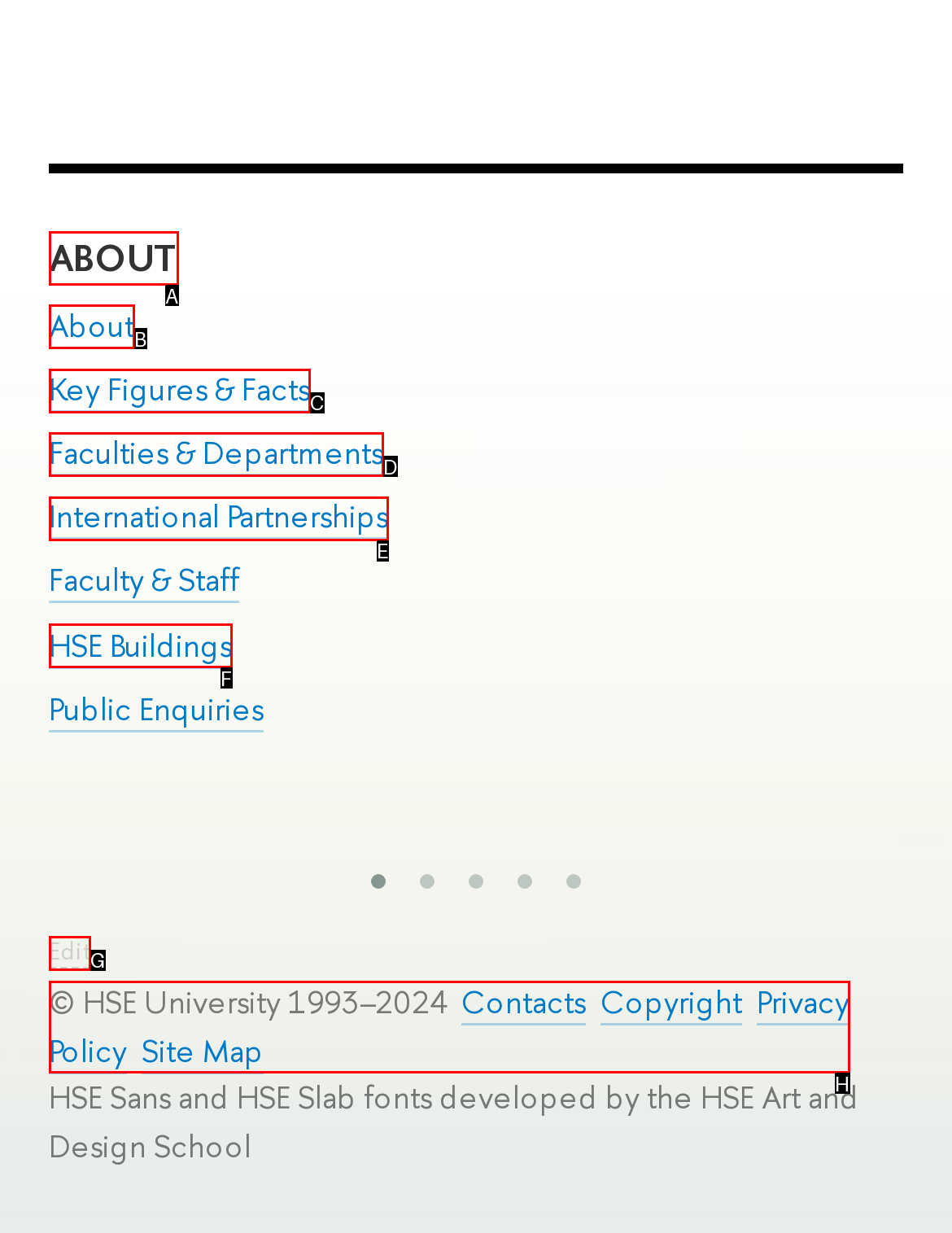Tell me the letter of the HTML element that best matches the description: Privacy Policy from the provided options.

H